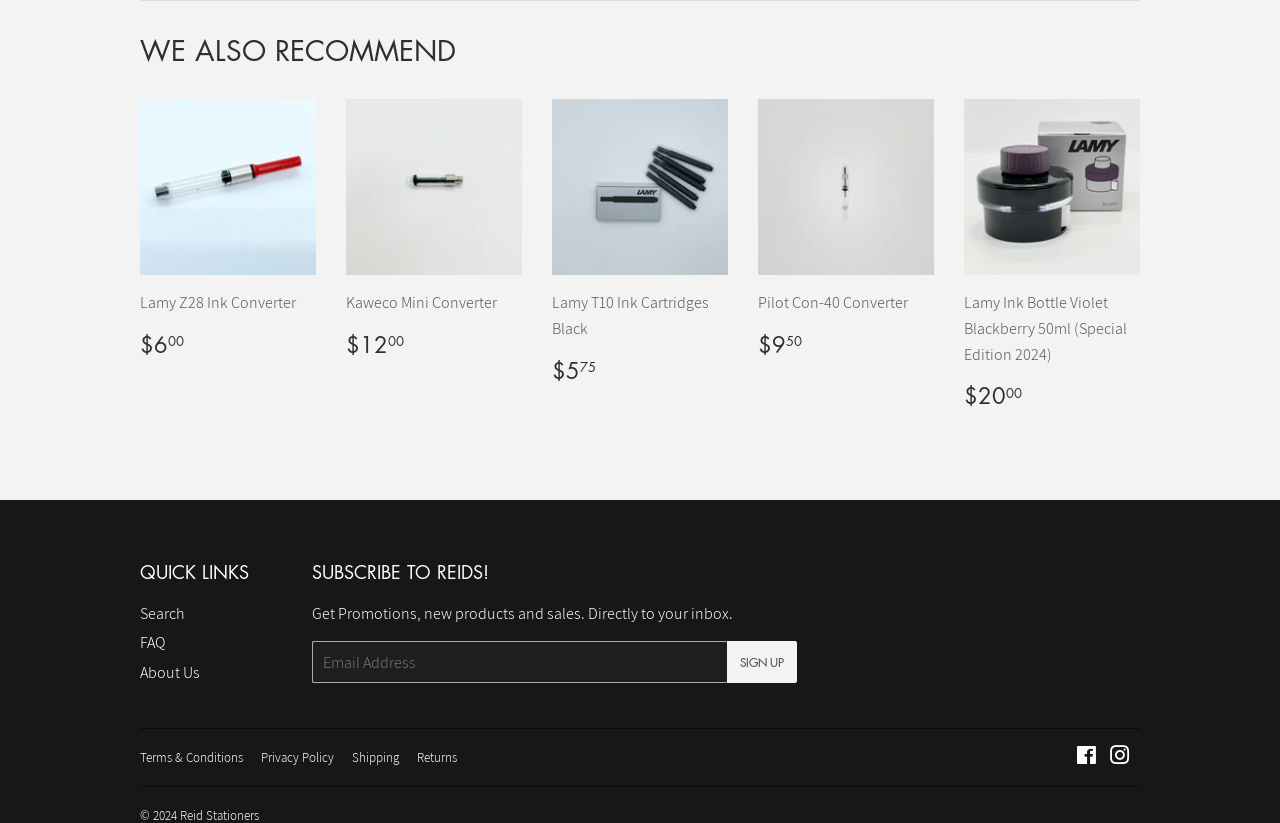Locate the UI element that matches the description RSS in the webpage screenshot. Return the bounding box coordinates in the format (top-left x, top-left y, bottom-right x, bottom-right y), with values ranging from 0 to 1.

None